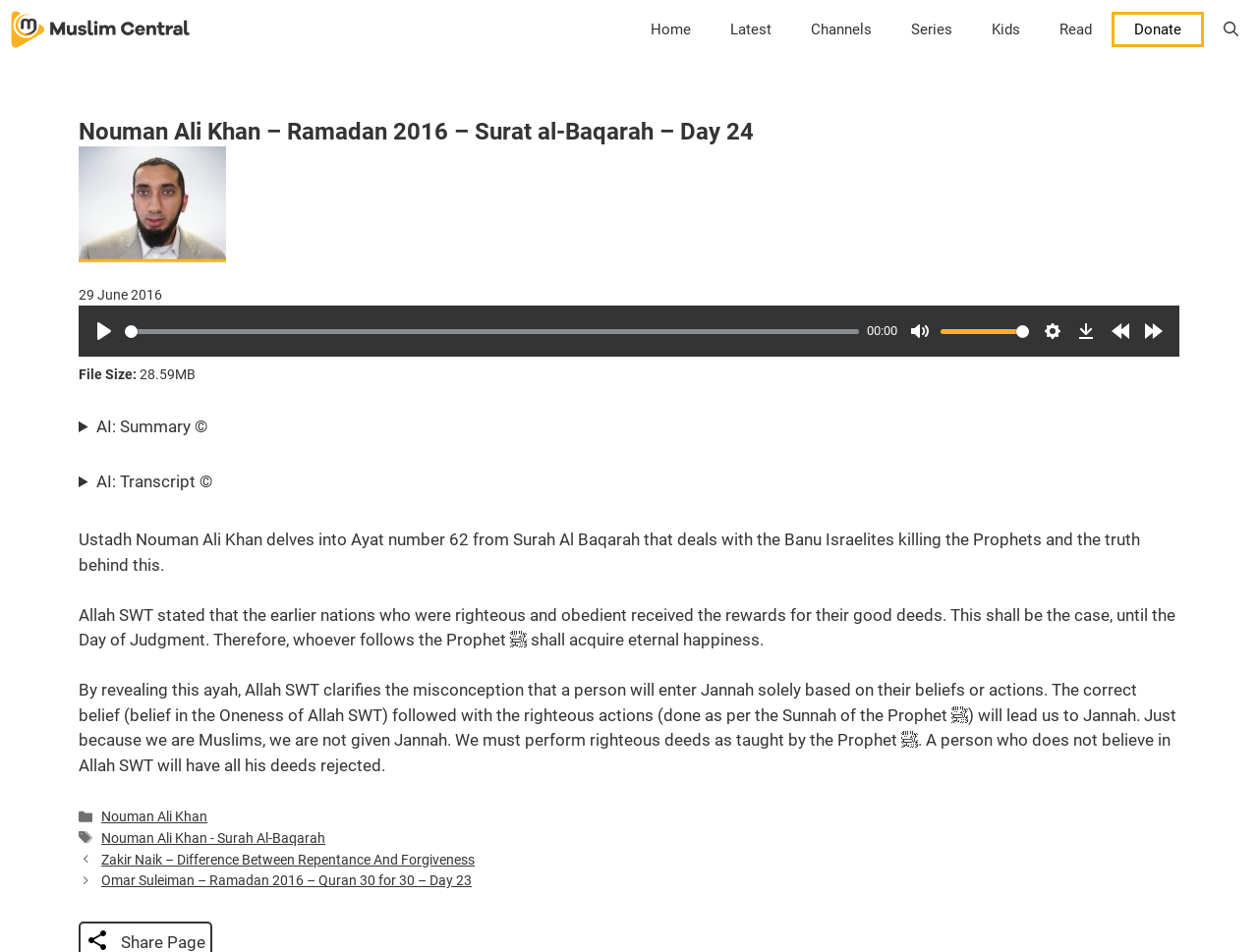Identify the bounding box coordinates of the clickable region required to complete the instruction: "Download the audio file". The coordinates should be given as four float numbers within the range of 0 and 1, i.e., [left, top, right, bottom].

[0.851, 0.332, 0.876, 0.365]